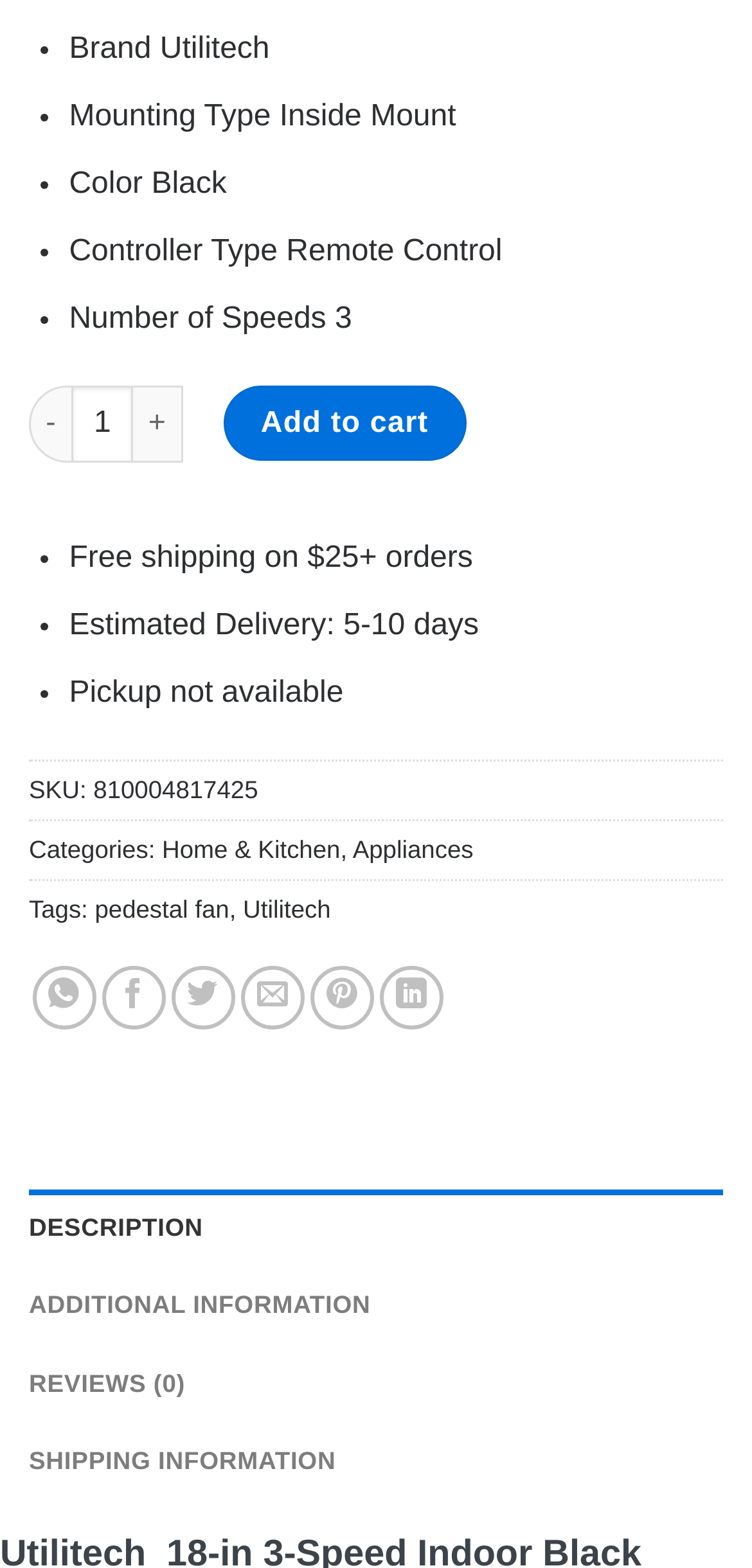What is the estimated delivery time?
Please utilize the information in the image to give a detailed response to the question.

The estimated delivery time can be determined by looking at the StaticText element with the text 'Estimated Delivery: 5-10 days' at coordinates [0.092, 0.388, 0.637, 0.409]. This element is located in the list of product details and provides information about the shipping time.